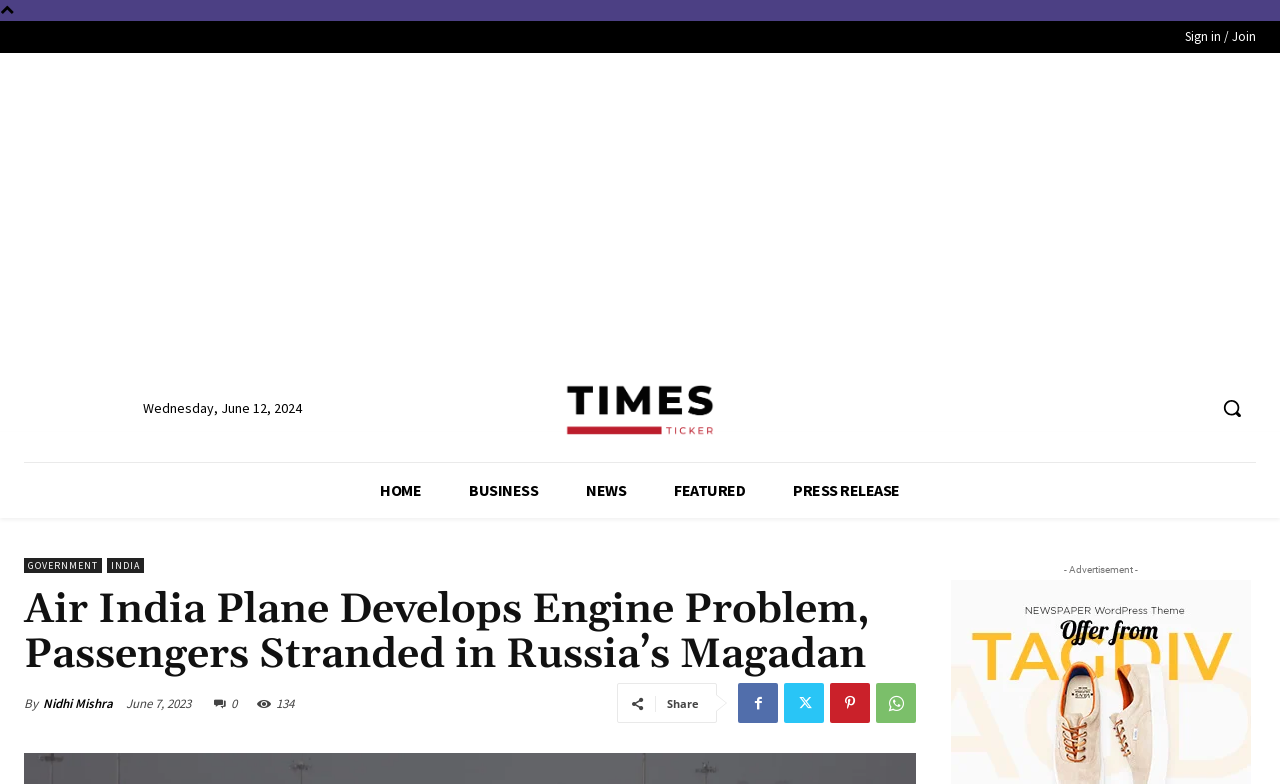Provide a one-word or one-phrase answer to the question:
What is the category of the news article?

NEWS